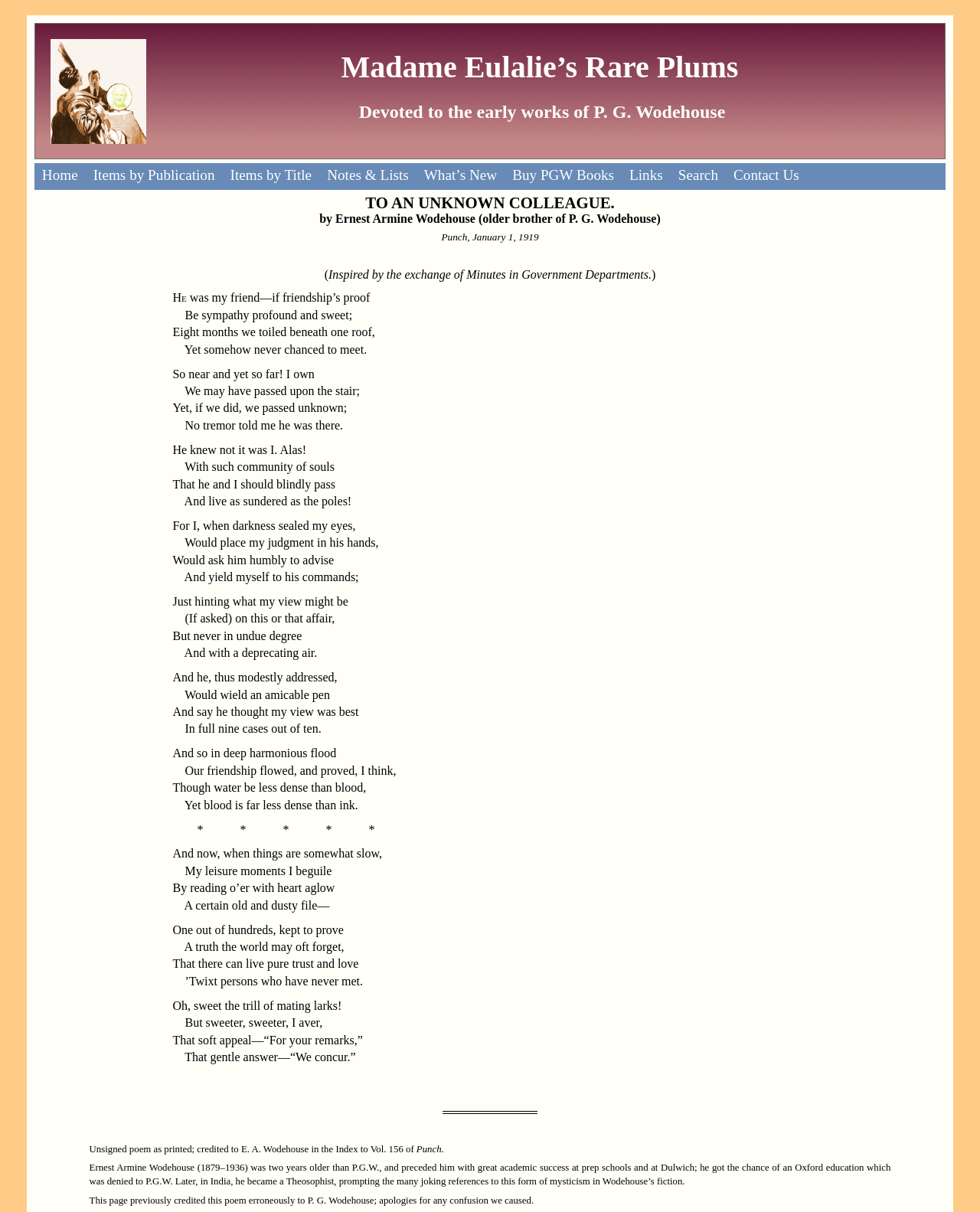What is the theme of the poem?
Provide an in-depth answer to the question, covering all aspects.

I found the theme of the poem by reading the content of the poem. The poem talks about the friendship between two people who have never met, and how they exchange letters and have a deep understanding of each other. This suggests that the theme of the poem is friendship.